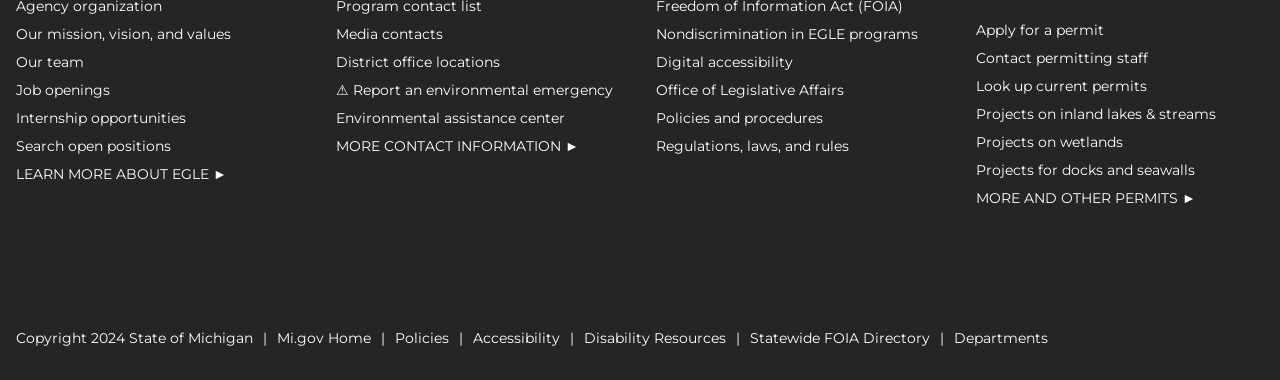What is the copyright year of this website?
Provide a short answer using one word or a brief phrase based on the image.

2024